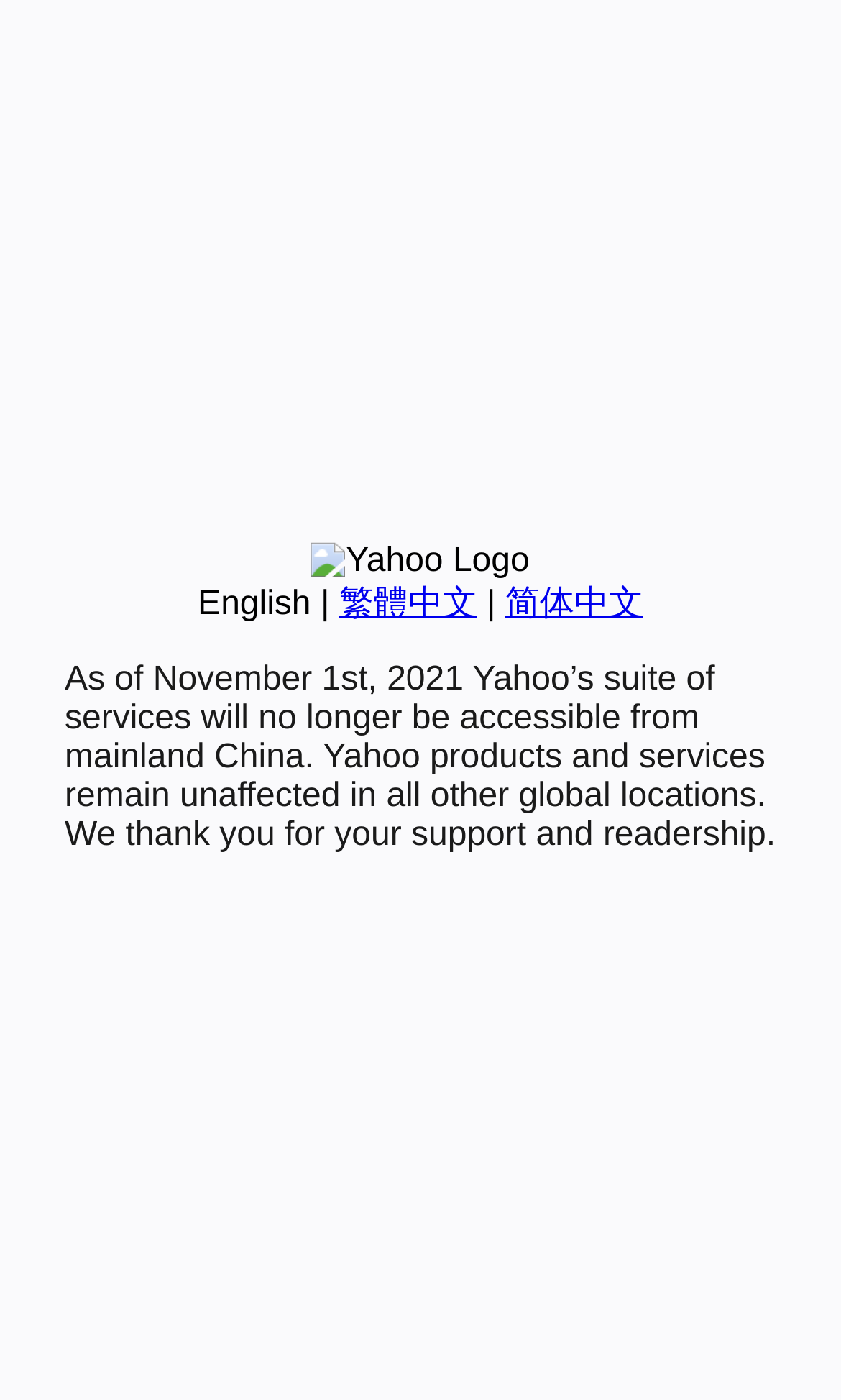Determine the bounding box coordinates for the UI element described. Format the coordinates as (top-left x, top-left y, bottom-right x, bottom-right y) and ensure all values are between 0 and 1. Element description: 简体中文

[0.601, 0.418, 0.765, 0.445]